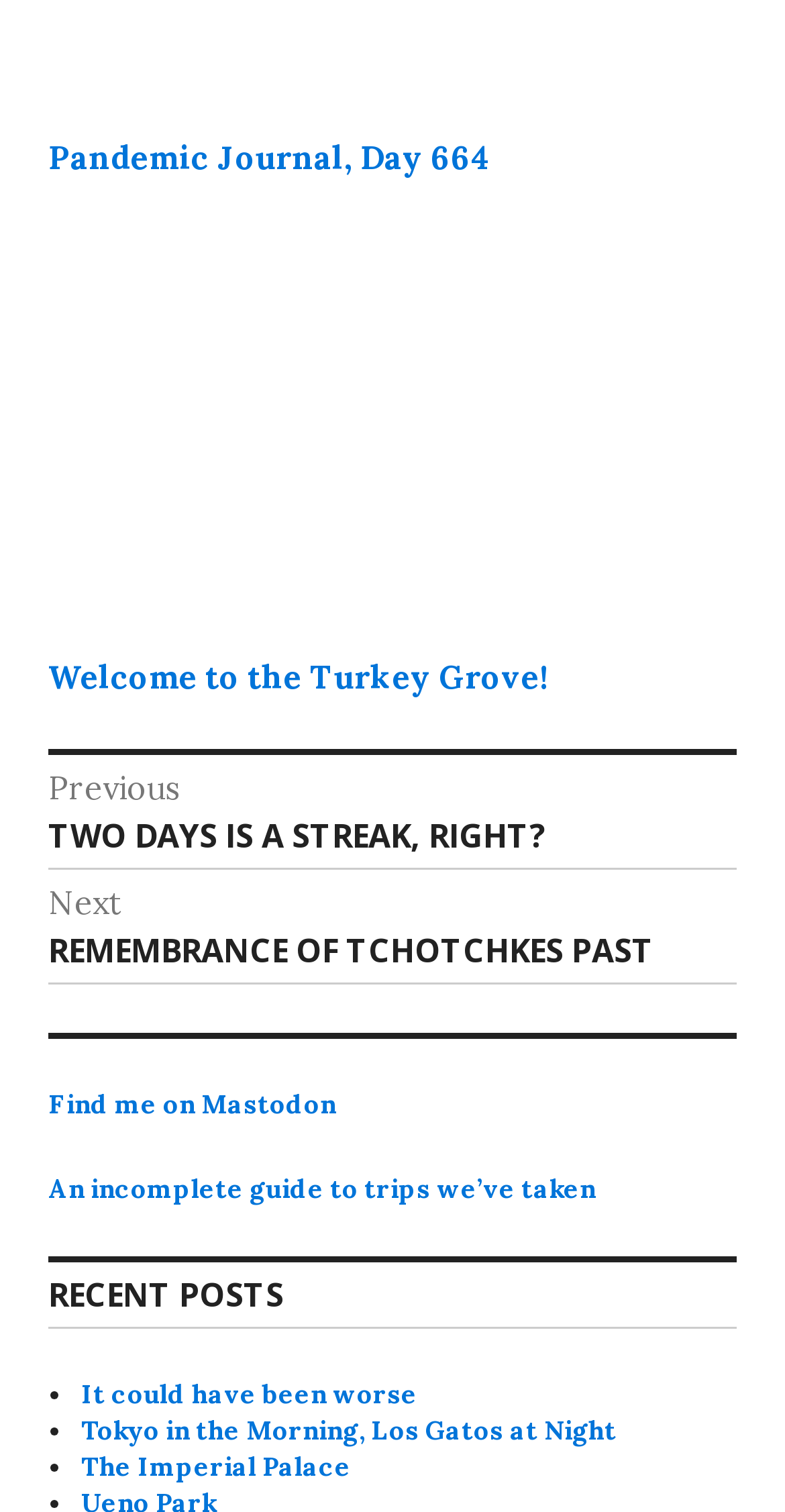Find the bounding box coordinates of the element's region that should be clicked in order to follow the given instruction: "Read the Pandemic Journal, Day 664". The coordinates should consist of four float numbers between 0 and 1, i.e., [left, top, right, bottom].

[0.062, 0.091, 0.626, 0.118]